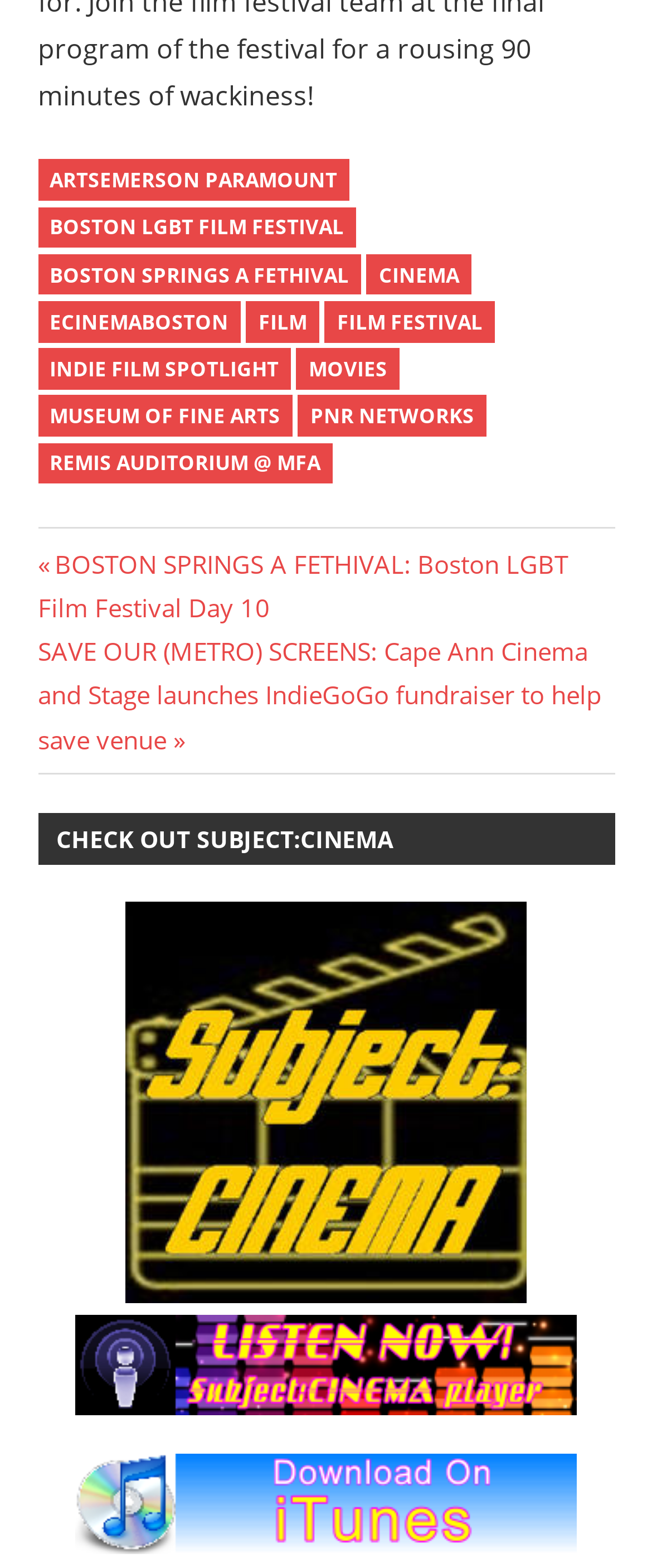Provide a one-word or one-phrase answer to the question:
How many images are there on the webpage?

3